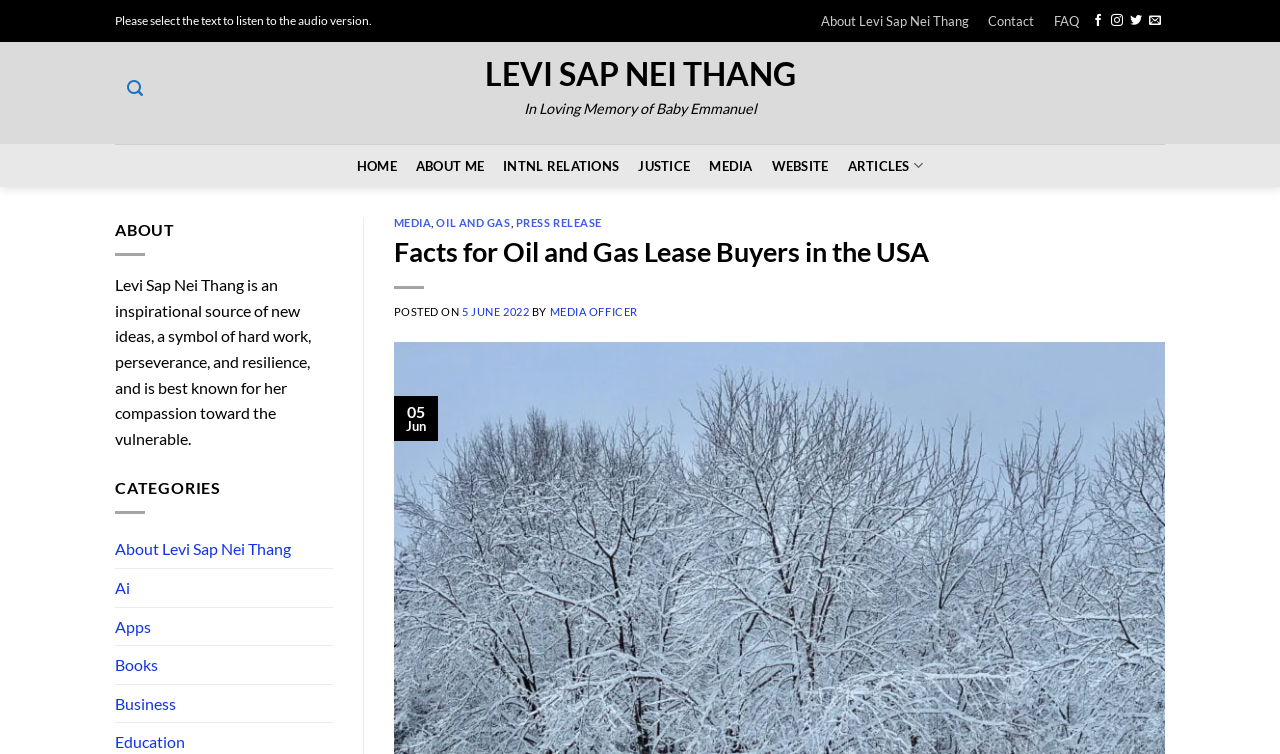Extract the bounding box coordinates for the UI element described as: "Oil and Gas".

[0.341, 0.286, 0.399, 0.304]